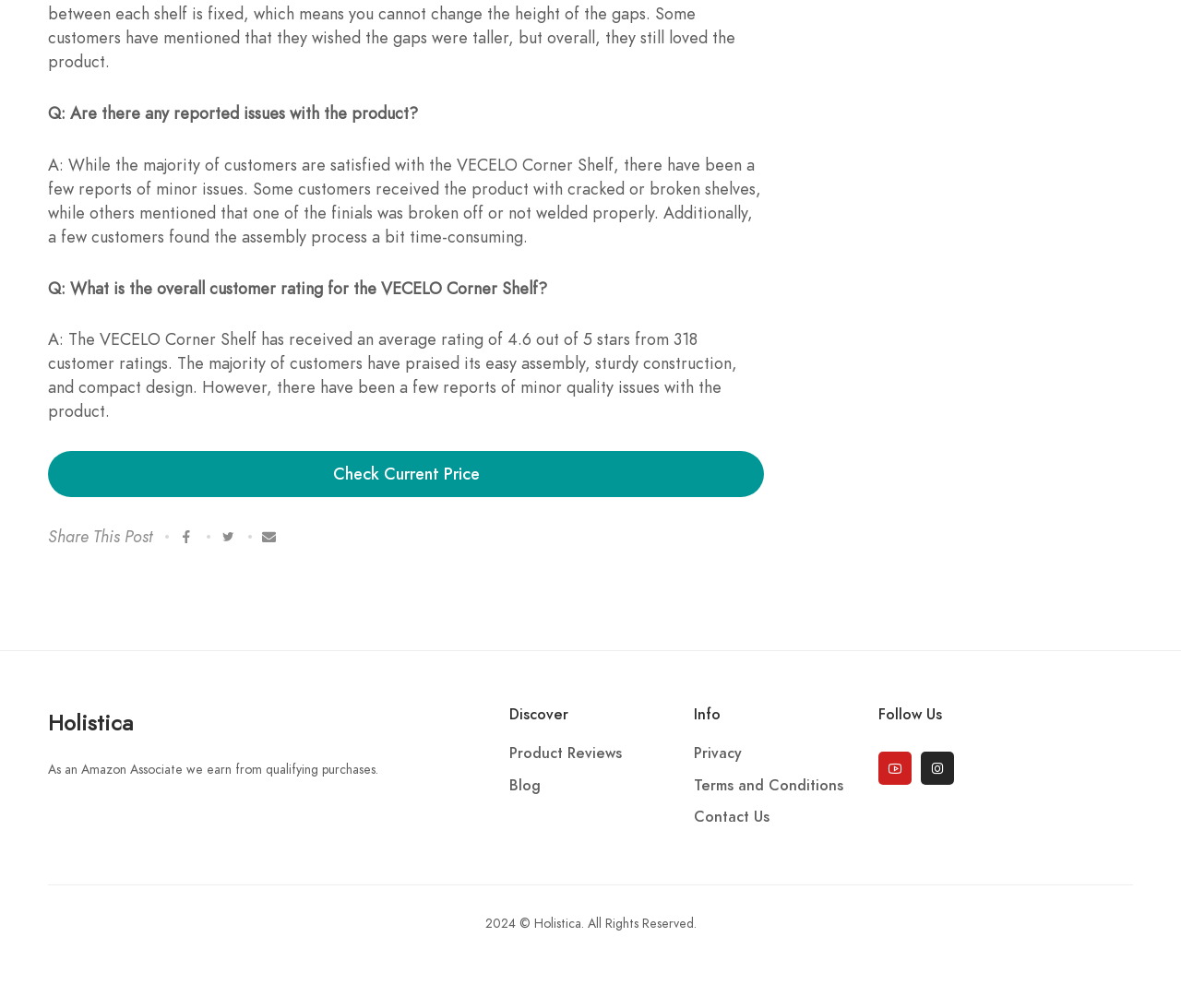Provide the bounding box coordinates for the UI element described in this sentence: "Check Current Price". The coordinates should be four float values between 0 and 1, i.e., [left, top, right, bottom].

[0.041, 0.447, 0.647, 0.493]